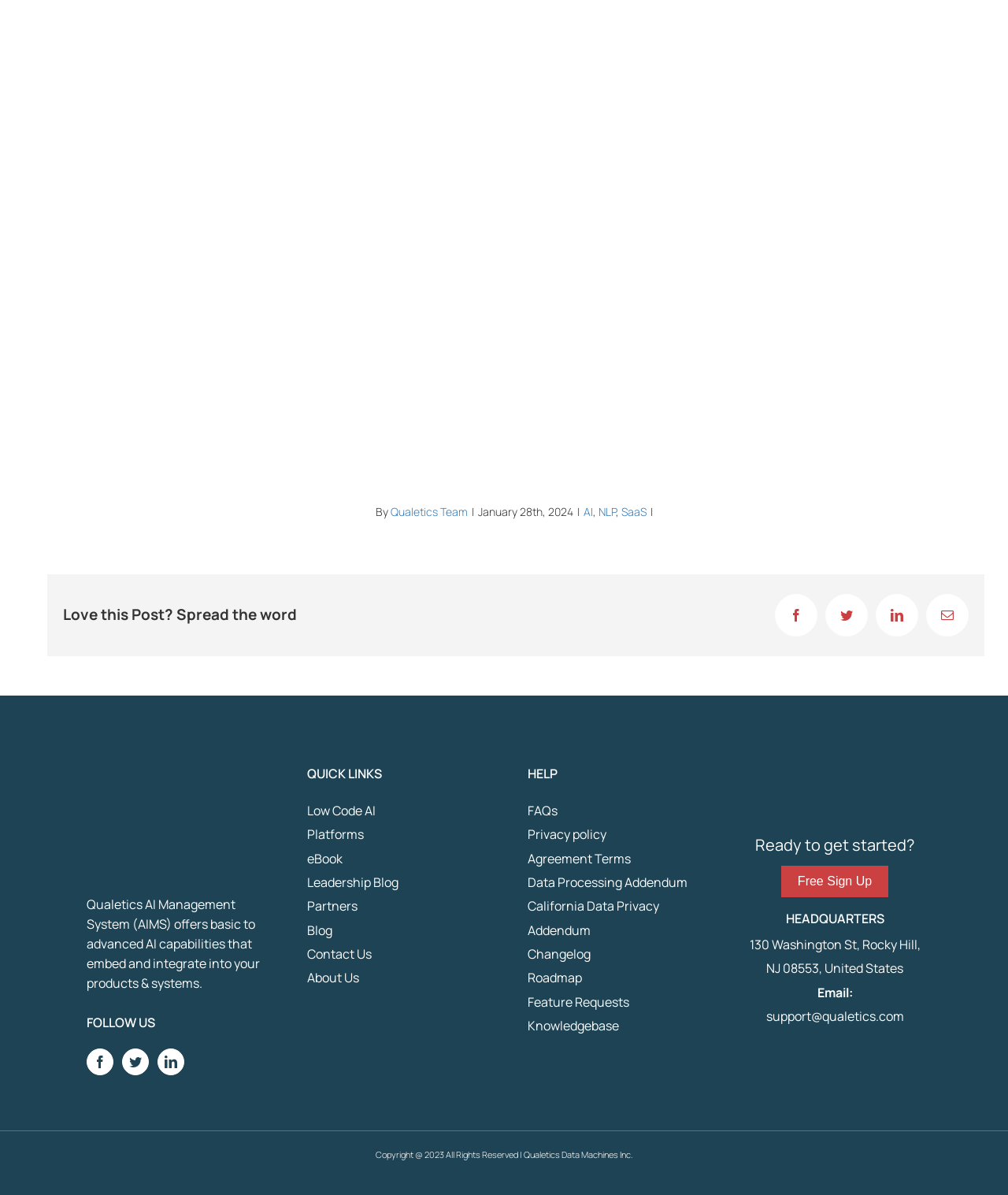With reference to the image, please provide a detailed answer to the following question: What can be done with the 'Free Sign Up' button?

The 'Free Sign Up' button is a call-to-action that allows users to register for a free account on the Qualetics platform.